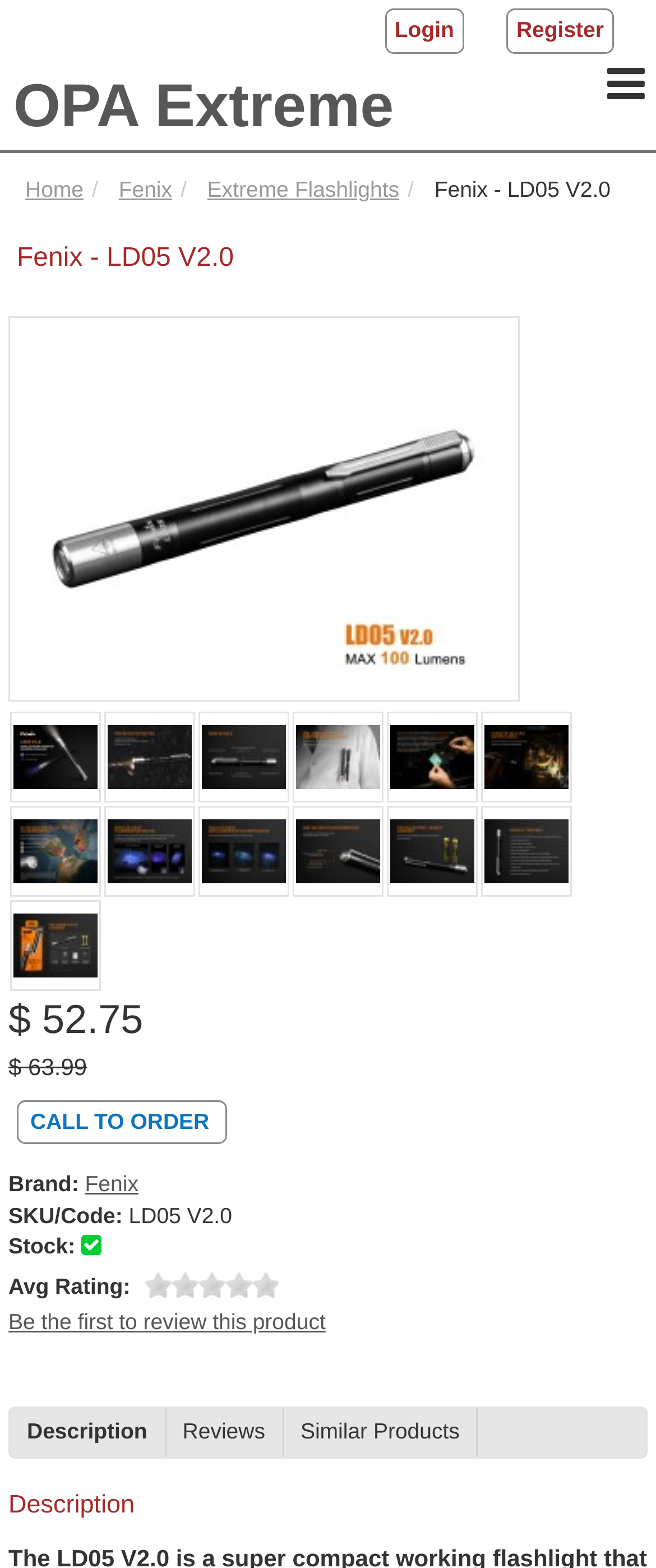What is the brand of the flashlight?
Examine the image and give a concise answer in one word or a short phrase.

Fenix